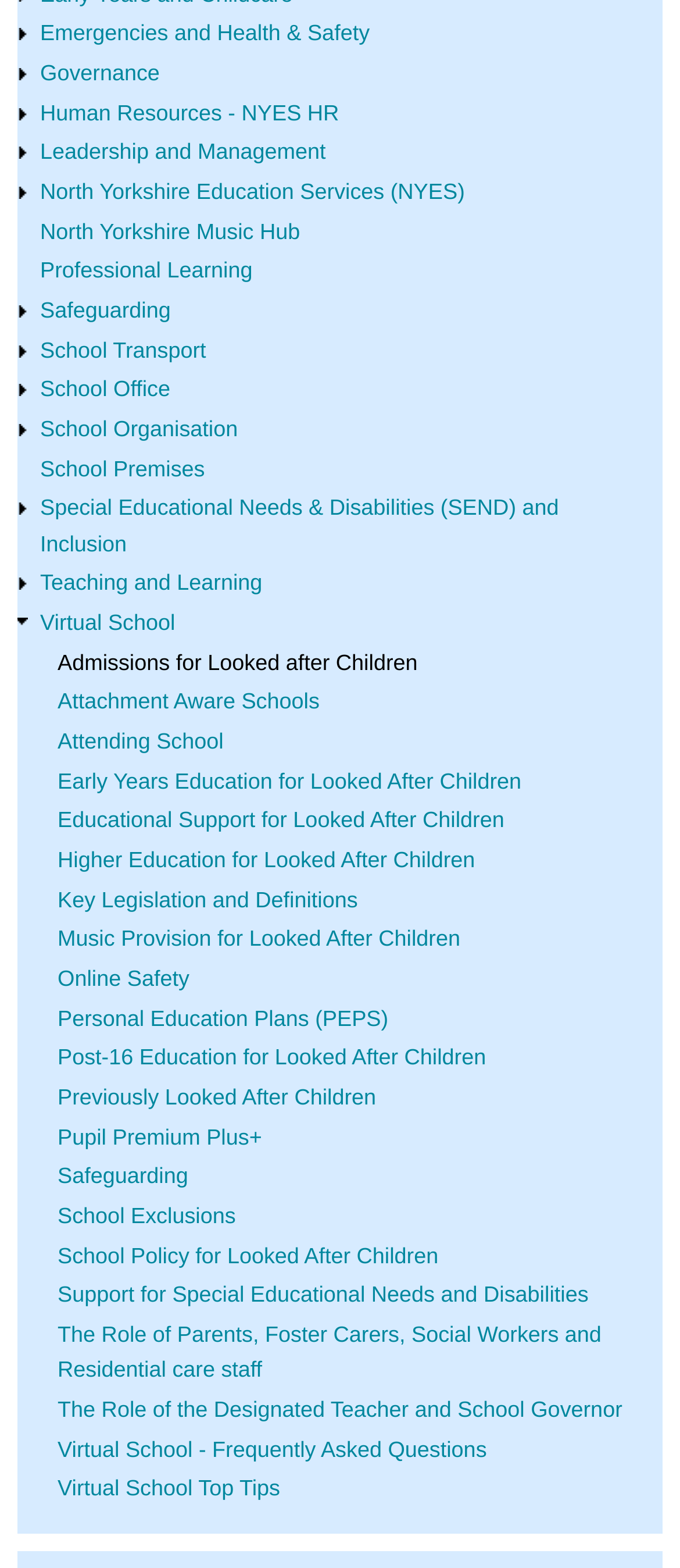Please provide a brief answer to the following inquiry using a single word or phrase:
What is the main topic of this webpage?

Education